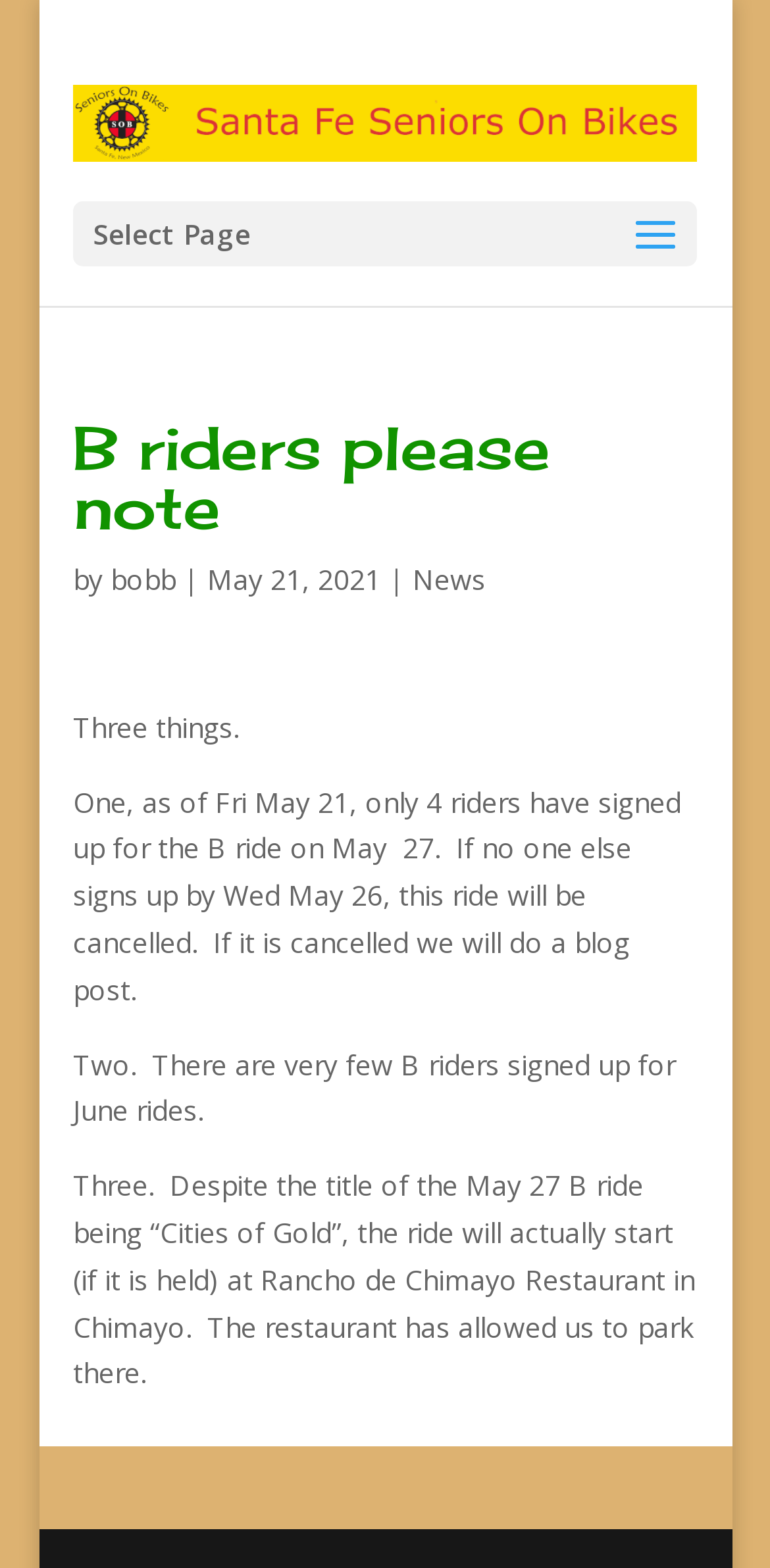Where will the May 27 B ride start?
Analyze the screenshot and provide a detailed answer to the question.

According to the article, the May 27 B ride will start at Rancho de Chimayo Restaurant in Chimayo, as mentioned in the text 'Three. Despite the title of the May 27 B ride being “Cities of Gold”, the ride will actually start (if it is held) at Rancho de Chimayo Restaurant in Chimayo.'